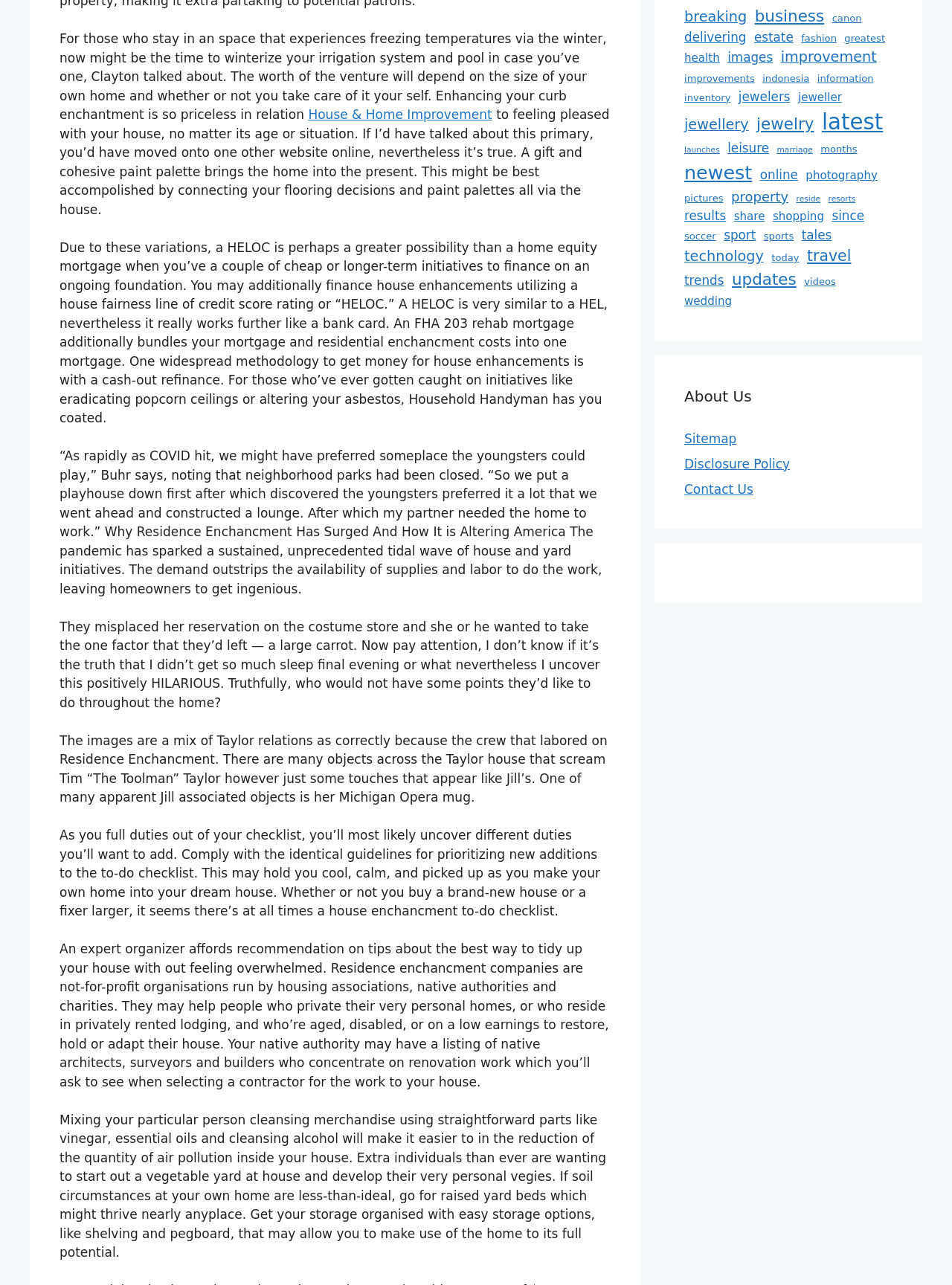Find the coordinates for the bounding box of the element with this description: "Disclosure Policy".

[0.719, 0.355, 0.83, 0.367]